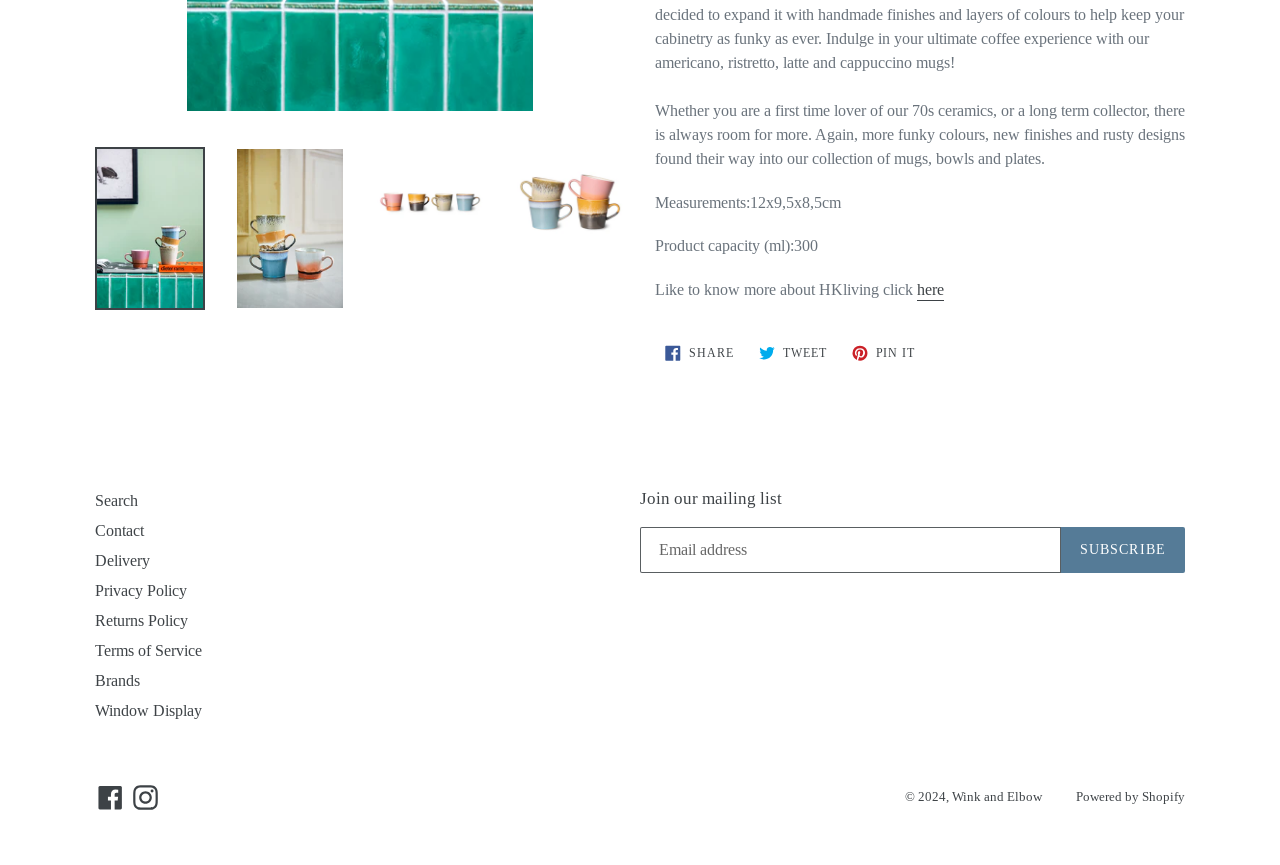Give the bounding box coordinates for this UI element: "Tweet Tweet on Twitter". The coordinates should be four float numbers between 0 and 1, arranged as [left, top, right, bottom].

[0.585, 0.389, 0.654, 0.426]